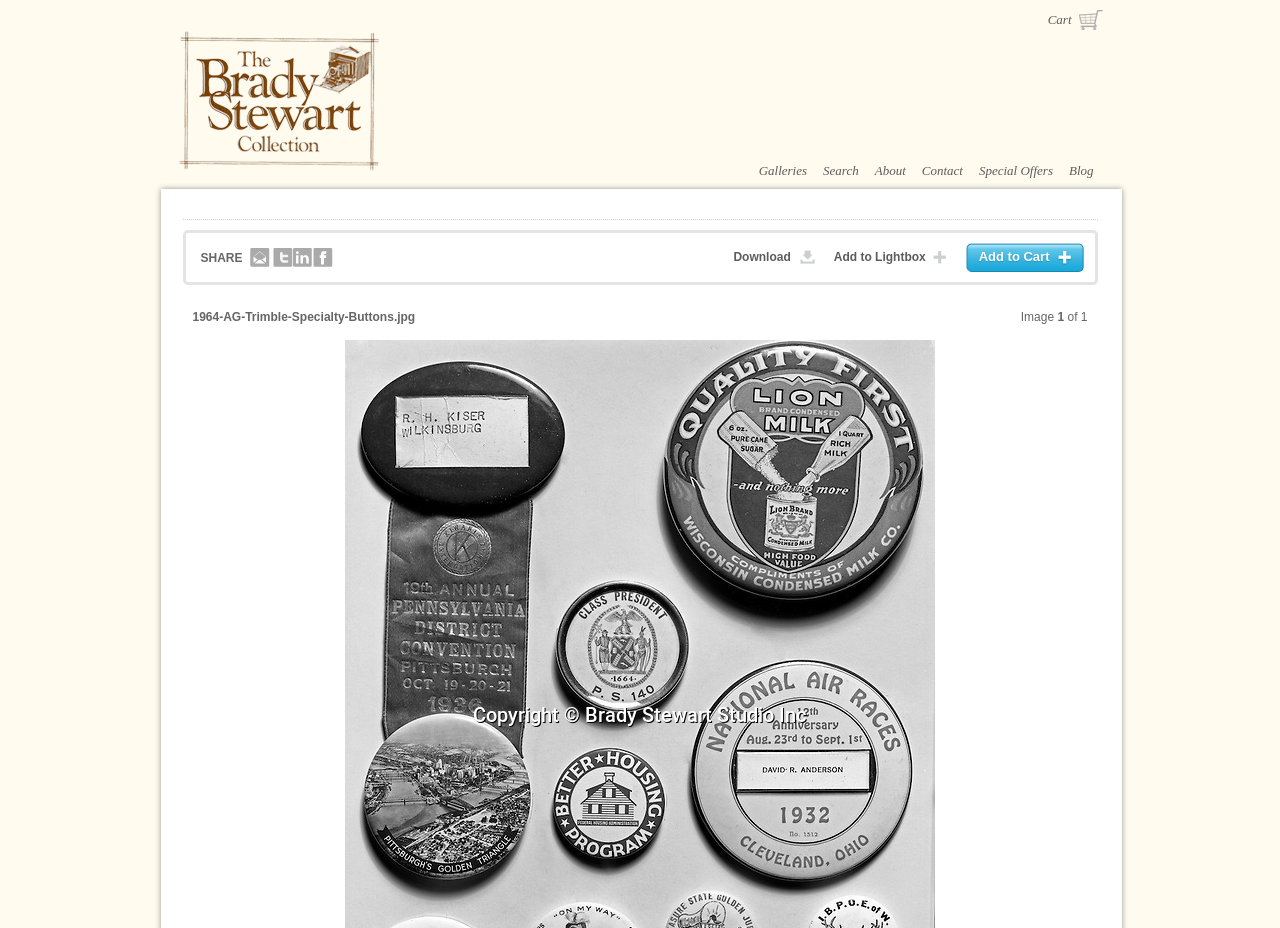Please determine the bounding box coordinates for the element with the description: "Special Offers".

[0.761, 0.173, 0.827, 0.194]